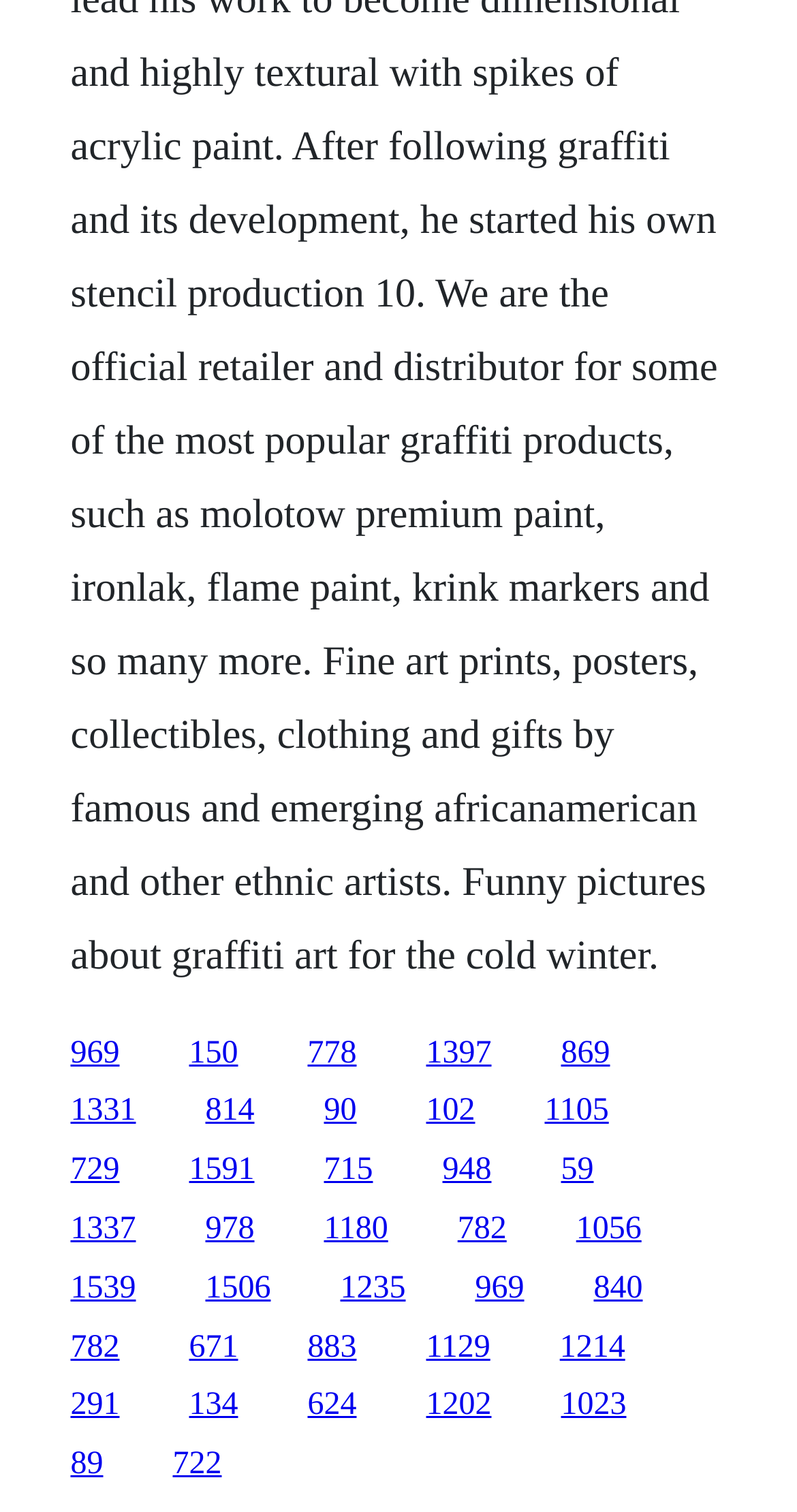What is the vertical position of the link '778' relative to the link '1331'?
Using the image, respond with a single word or phrase.

Above